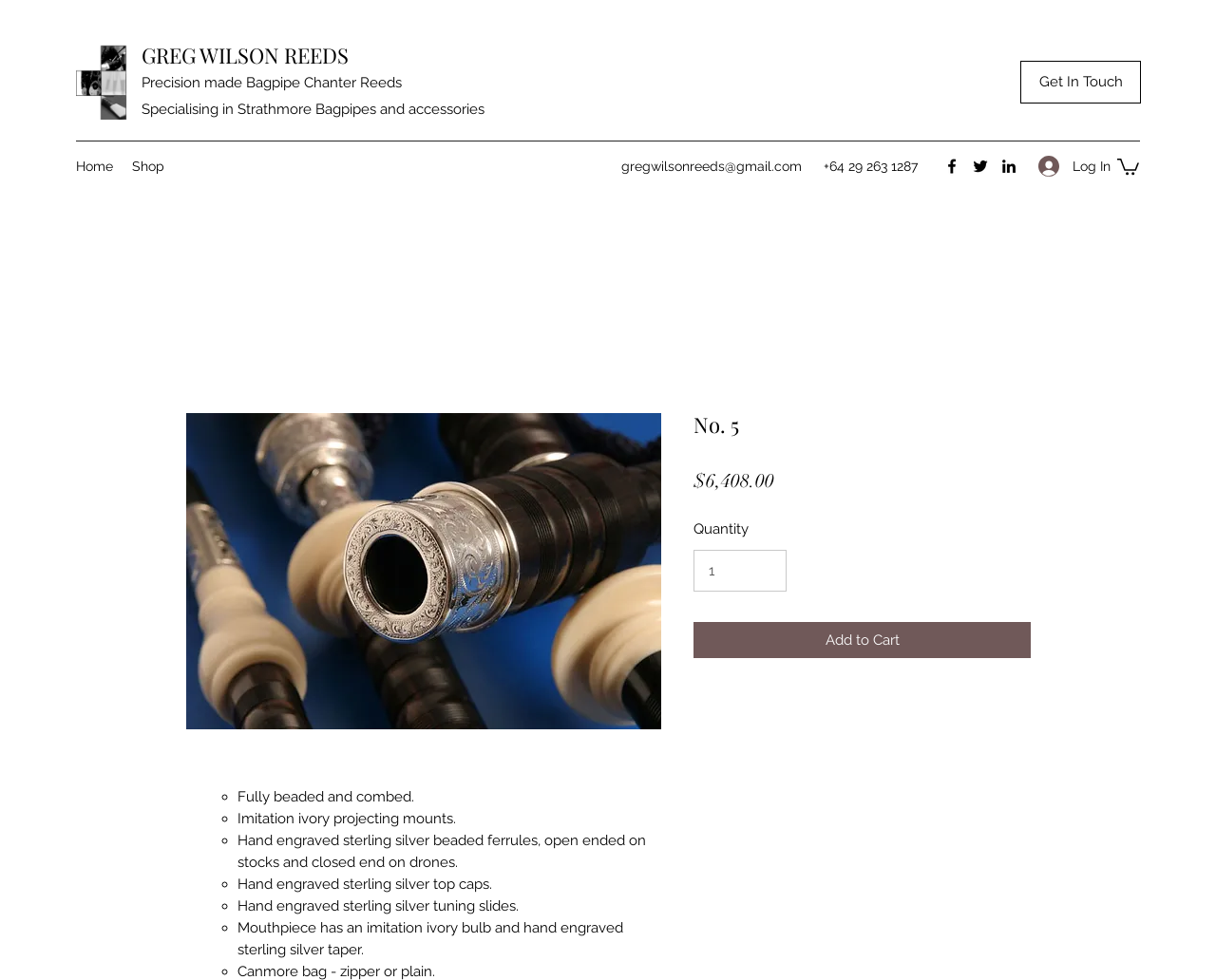Please find the bounding box coordinates of the clickable region needed to complete the following instruction: "explore Meat & Proteins recipes". The bounding box coordinates must consist of four float numbers between 0 and 1, i.e., [left, top, right, bottom].

None